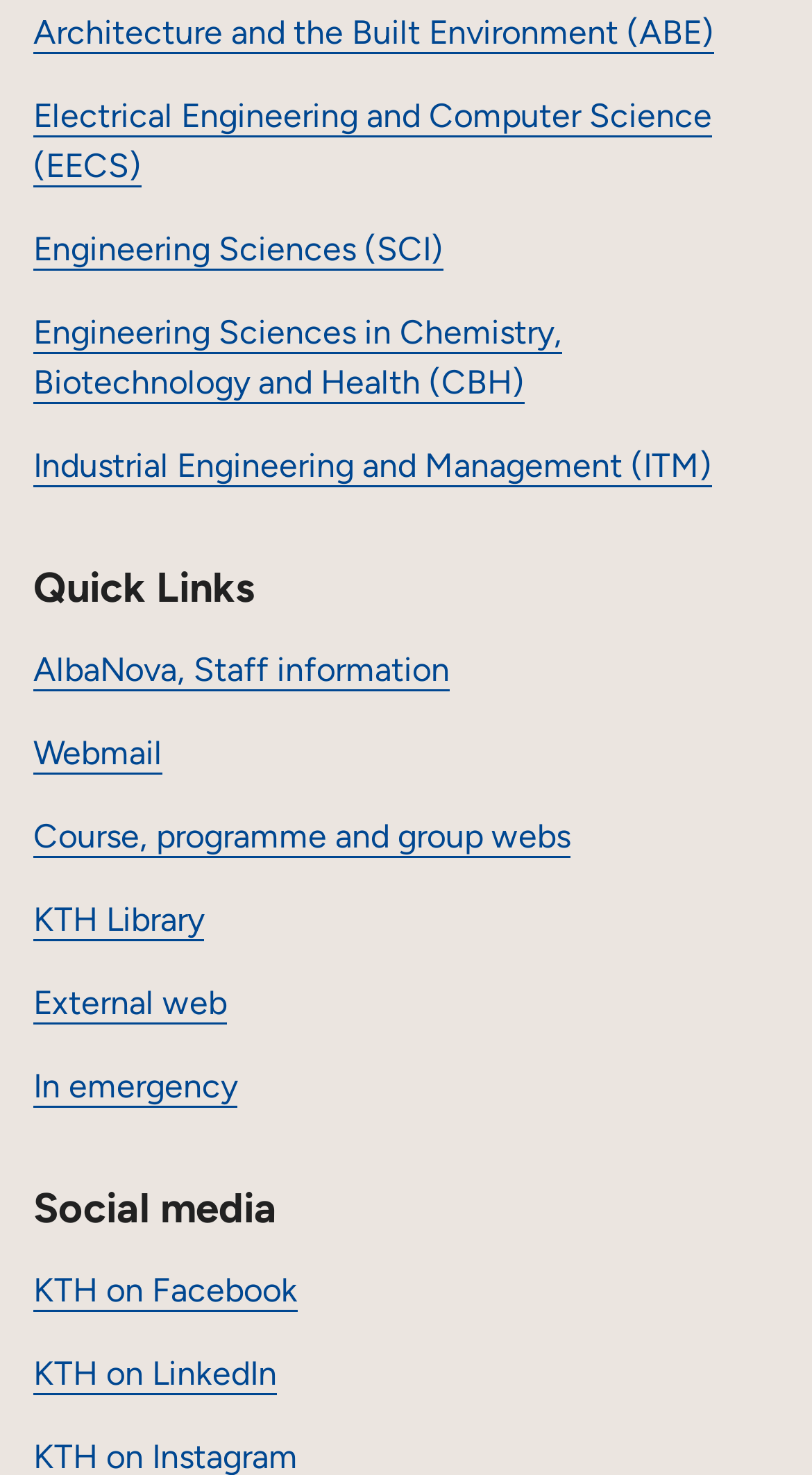Please determine the bounding box coordinates of the element to click on in order to accomplish the following task: "View Course, programme and group webs". Ensure the coordinates are four float numbers ranging from 0 to 1, i.e., [left, top, right, bottom].

[0.041, 0.554, 0.703, 0.581]